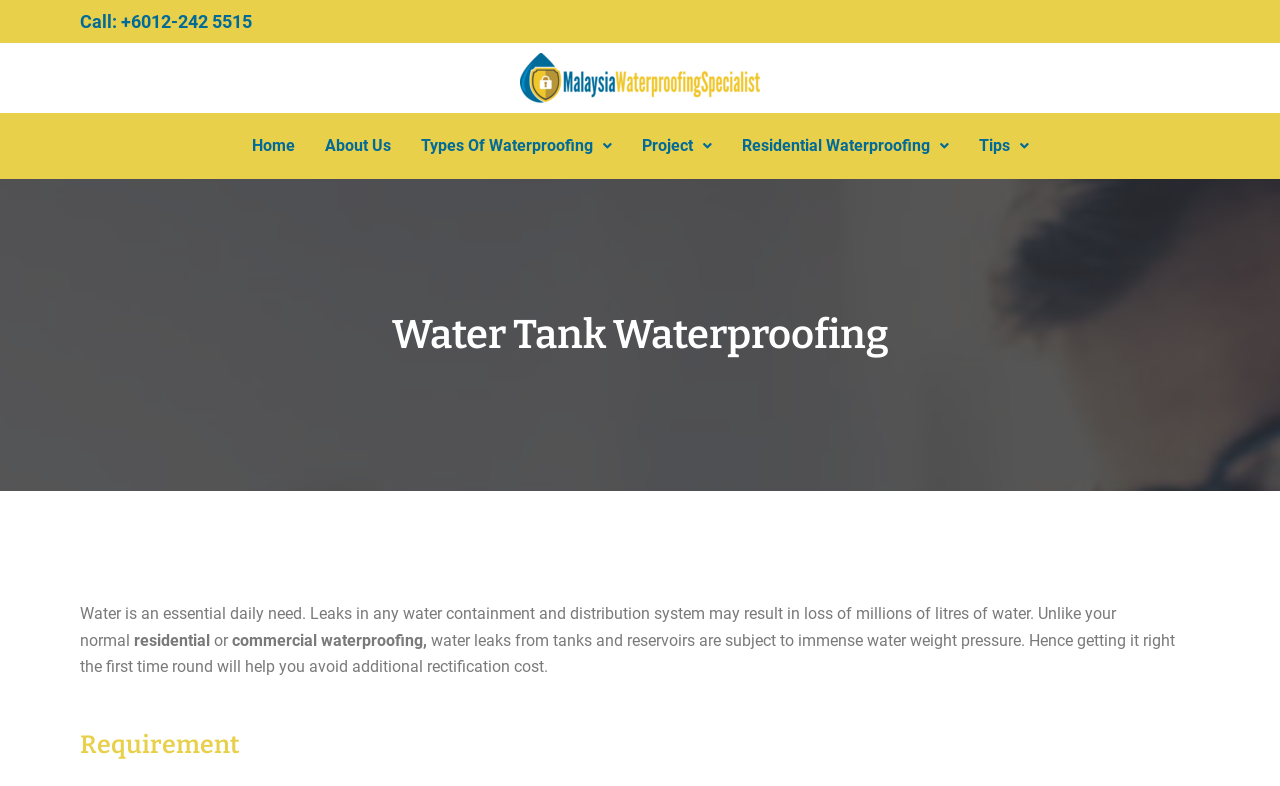Determine the bounding box for the HTML element described here: "Residential Waterproofing". The coordinates should be given as [left, top, right, bottom] with each number being a float between 0 and 1.

[0.568, 0.157, 0.753, 0.216]